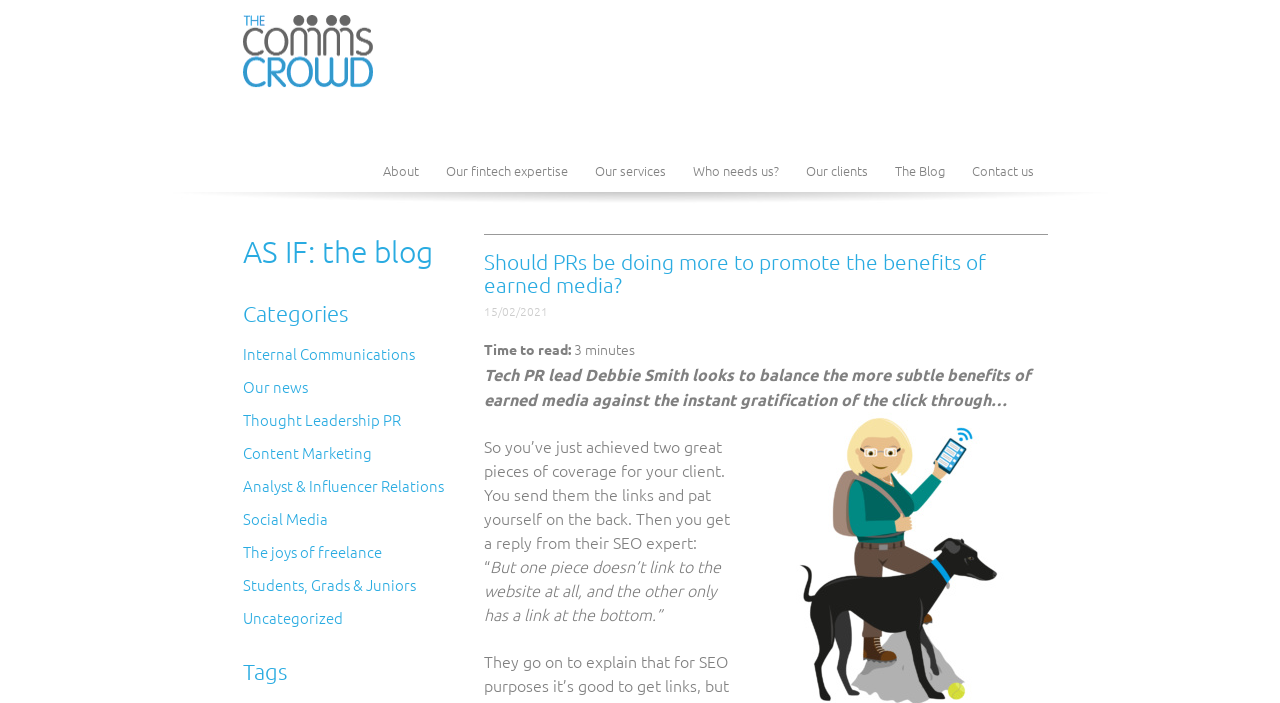Determine the coordinates of the bounding box that should be clicked to complete the instruction: "Contact us". The coordinates should be represented by four float numbers between 0 and 1: [left, top, right, bottom].

[0.749, 0.213, 0.818, 0.273]